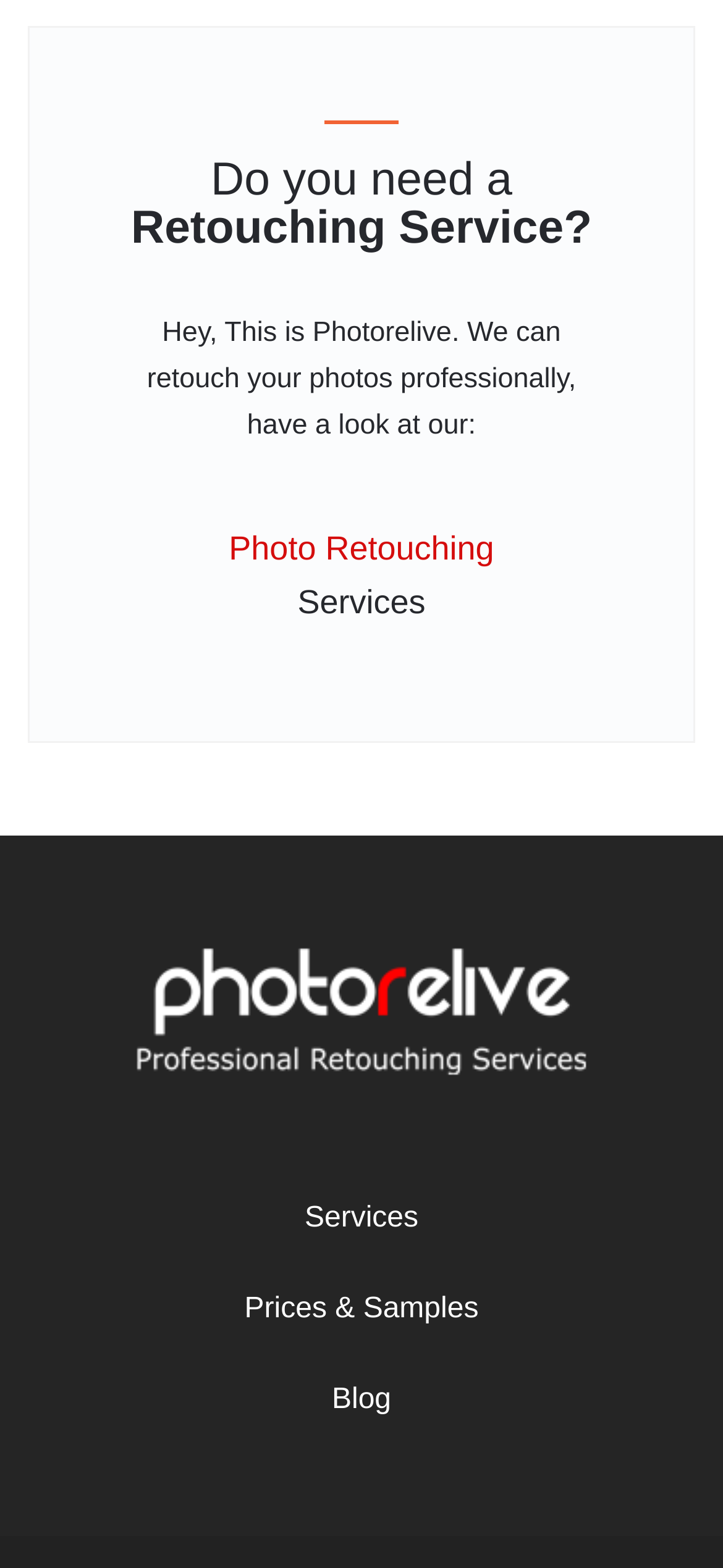Using the provided element description: "Prices & Samples", determine the bounding box coordinates of the corresponding UI element in the screenshot.

[0.338, 0.821, 0.662, 0.85]